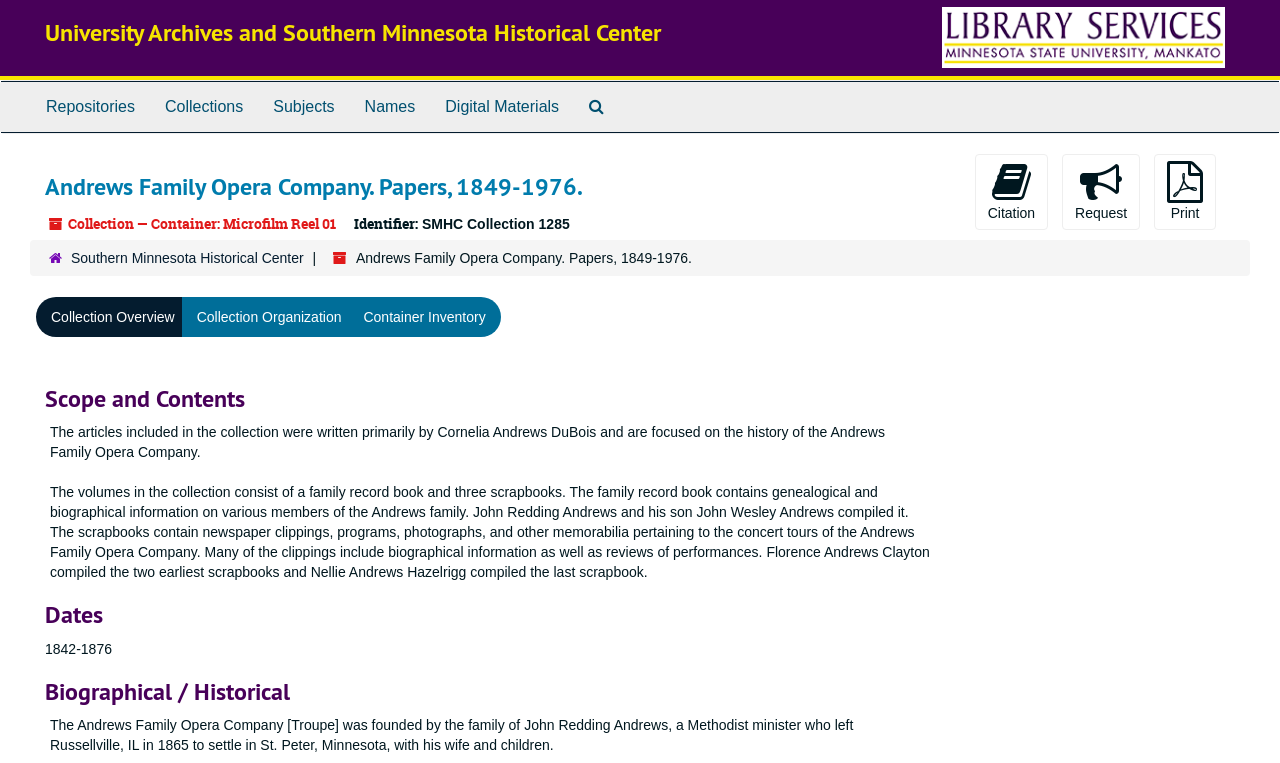What is the identifier of the collection?
Based on the screenshot, respond with a single word or phrase.

SMHC Collection 1285